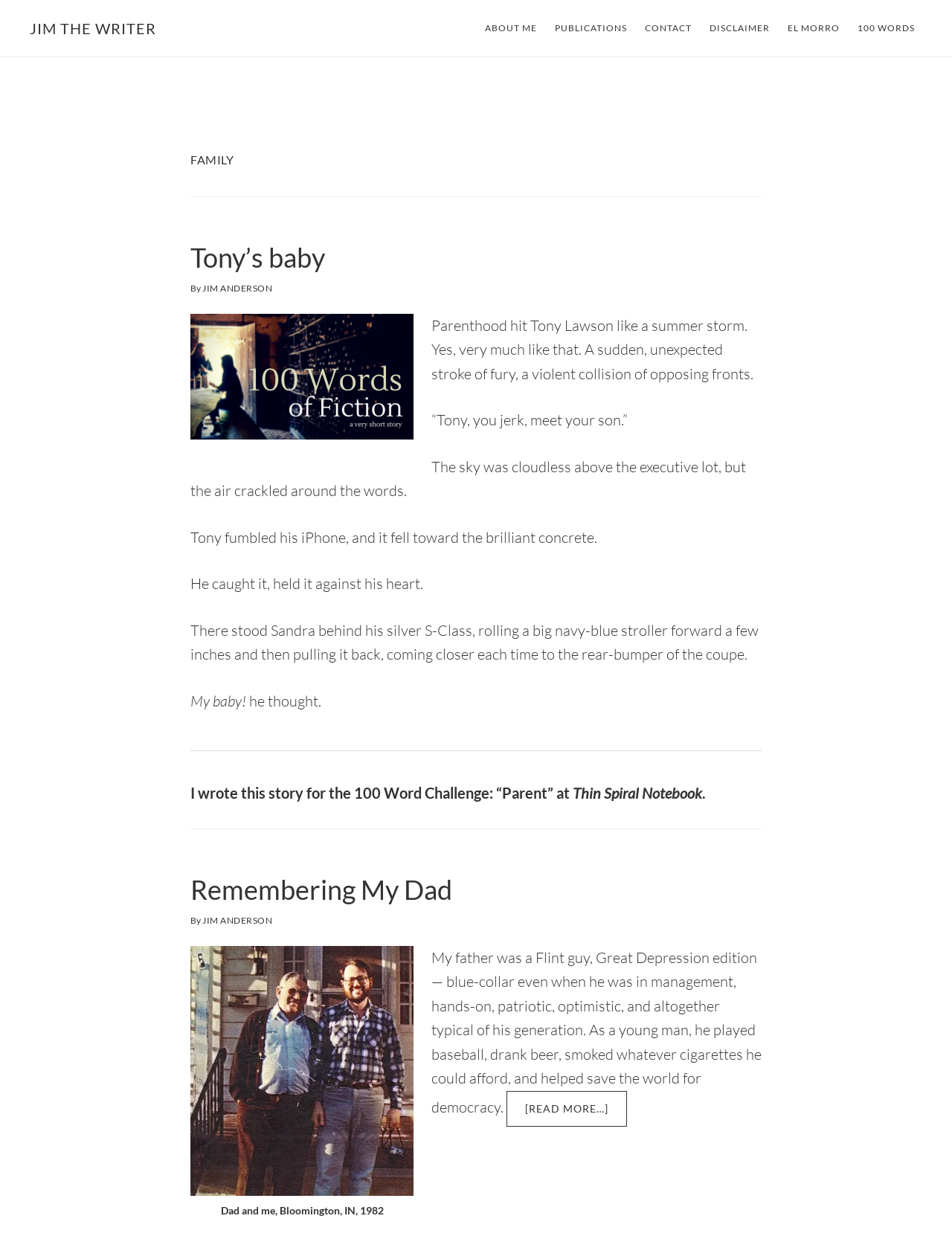Please give a one-word or short phrase response to the following question: 
What is the name of the challenge for the 100-word story?

100 Word Challenge